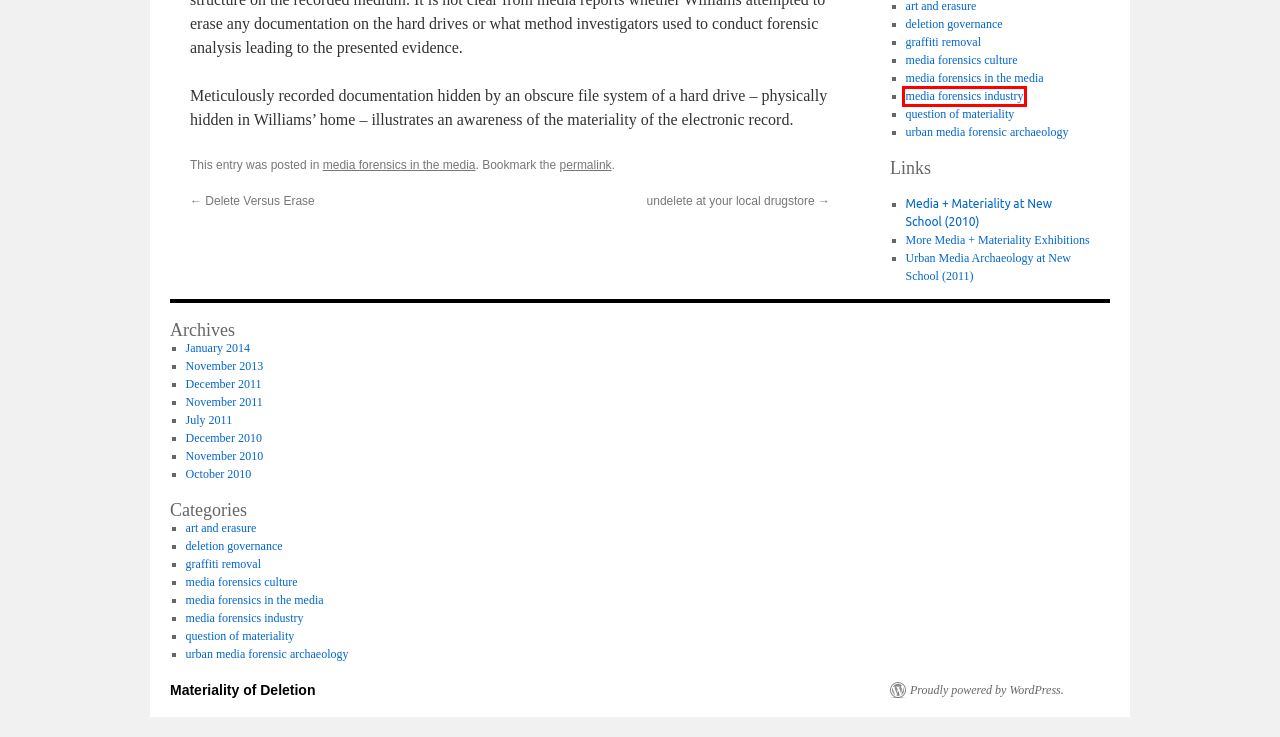Analyze the webpage screenshot with a red bounding box highlighting a UI element. Select the description that best matches the new webpage after clicking the highlighted element. Here are the options:
A. graffiti removal | Materiality of Deletion
B. media forensics in the media | Materiality of Deletion
C. November | 2013 | Materiality of Deletion
D. media forensics industry | Materiality of Deletion
E. deletion governance | Materiality of Deletion
F. November | 2011 | Materiality of Deletion
G. December | 2010 | Materiality of Deletion
H. question of materiality | Materiality of Deletion

D